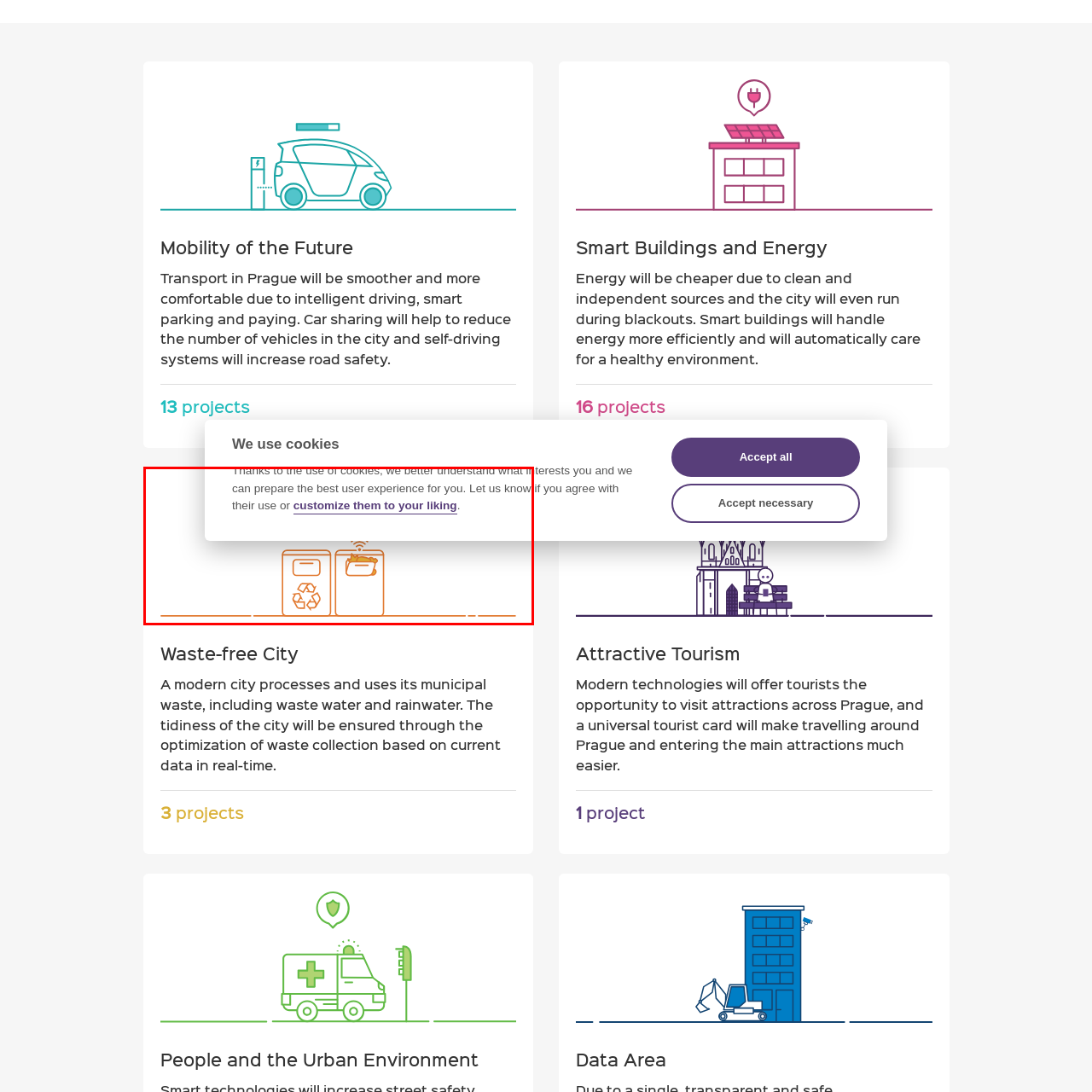What is the goal of the waste management system?
Carefully examine the image within the red bounding box and provide a detailed answer to the question.

The design illustrates a technologically advanced approach to waste management, suggesting a connection to smart urban solutions such as real-time optimization of waste collection, which ultimately enhances cleanliness and sustainability.